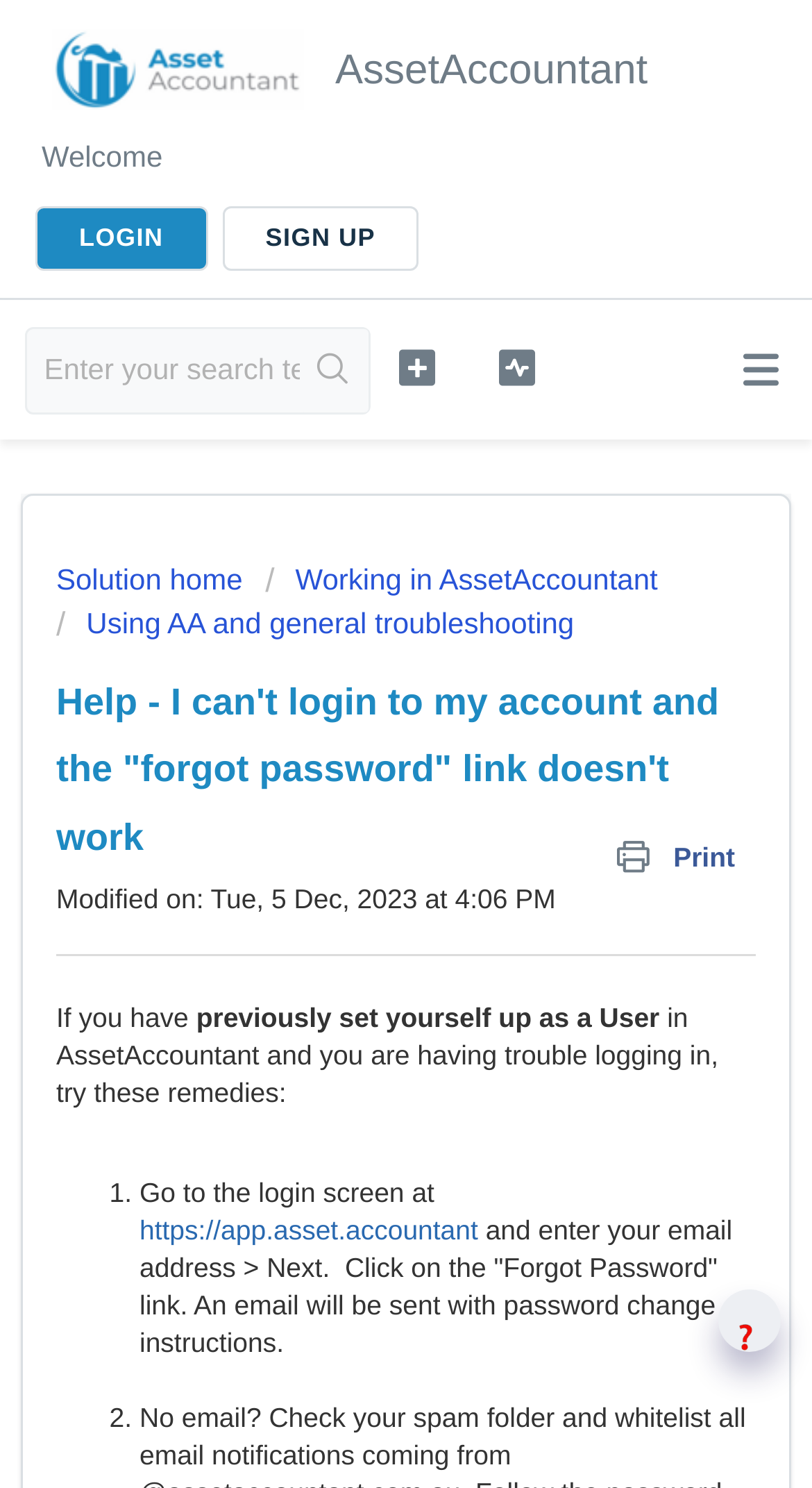Determine the bounding box coordinates for the area that should be clicked to carry out the following instruction: "Click the SIGN UP link".

[0.273, 0.139, 0.516, 0.181]